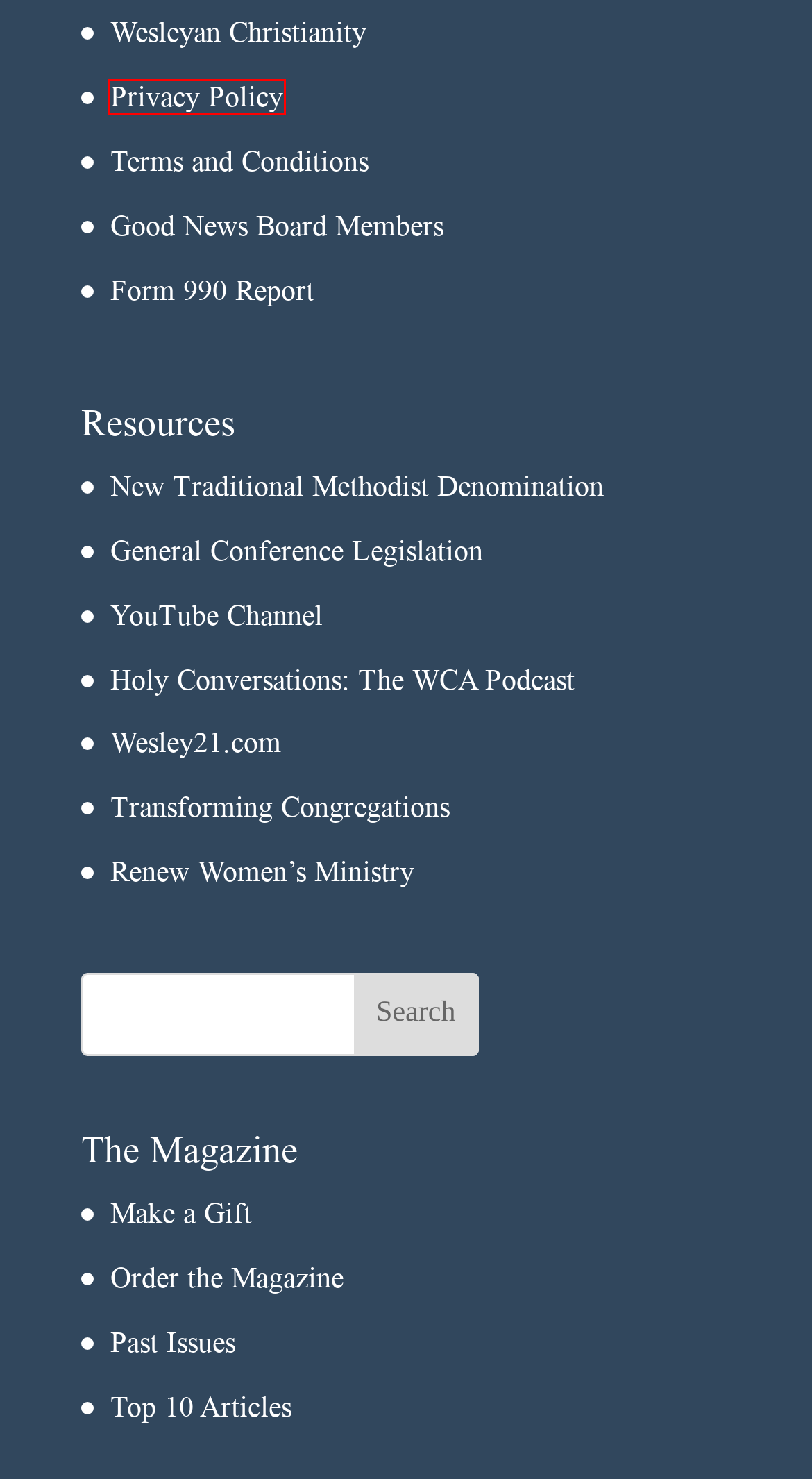After examining the screenshot of a webpage with a red bounding box, choose the most accurate webpage description that corresponds to the new page after clicking the element inside the red box. Here are the candidates:
A. Privacy Policy – Good News Magazine
B. Books and Bulk Orders
C. Wesley21.com
D. Good News Board Members – Good News Magazine
E. New Traditional Methodist Denomination – Good News Magazine
F. Make a Gift – Good News Magazine
G. Past Issues – Good News Magazine
H. Welcome | Renew

A